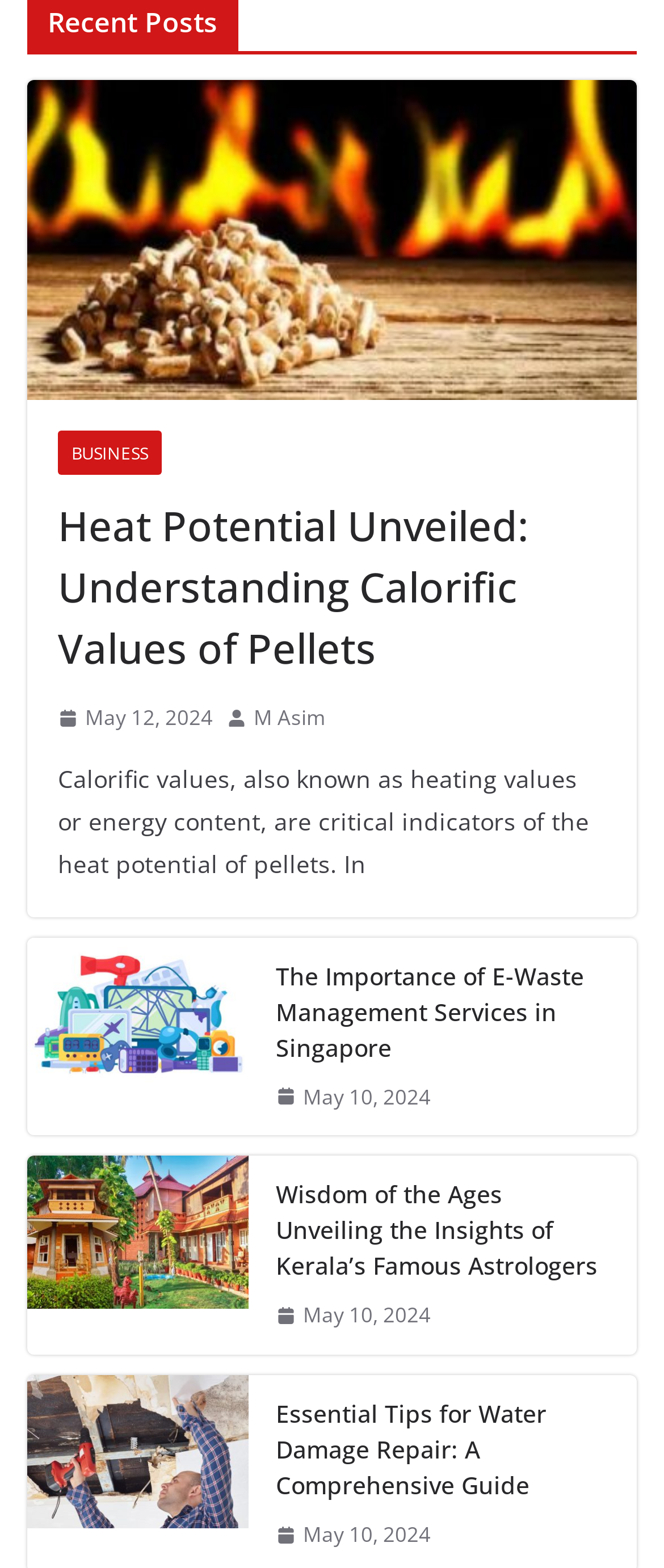Determine the bounding box coordinates of the clickable area required to perform the following instruction: "View the post by M Asim". The coordinates should be represented as four float numbers between 0 and 1: [left, top, right, bottom].

[0.382, 0.447, 0.49, 0.47]